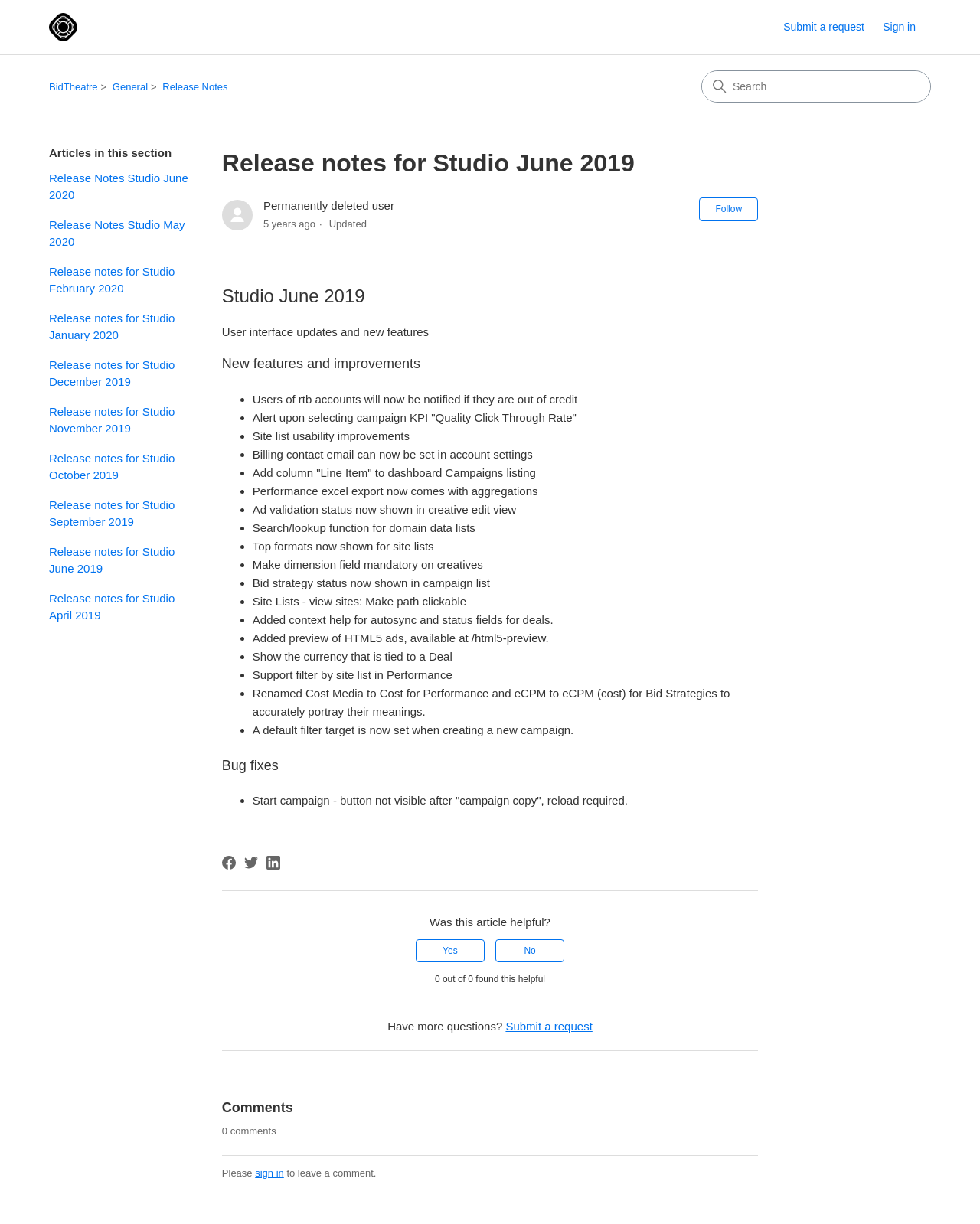Indicate the bounding box coordinates of the element that must be clicked to execute the instruction: "Search for articles". The coordinates should be given as four float numbers between 0 and 1, i.e., [left, top, right, bottom].

[0.716, 0.058, 0.949, 0.083]